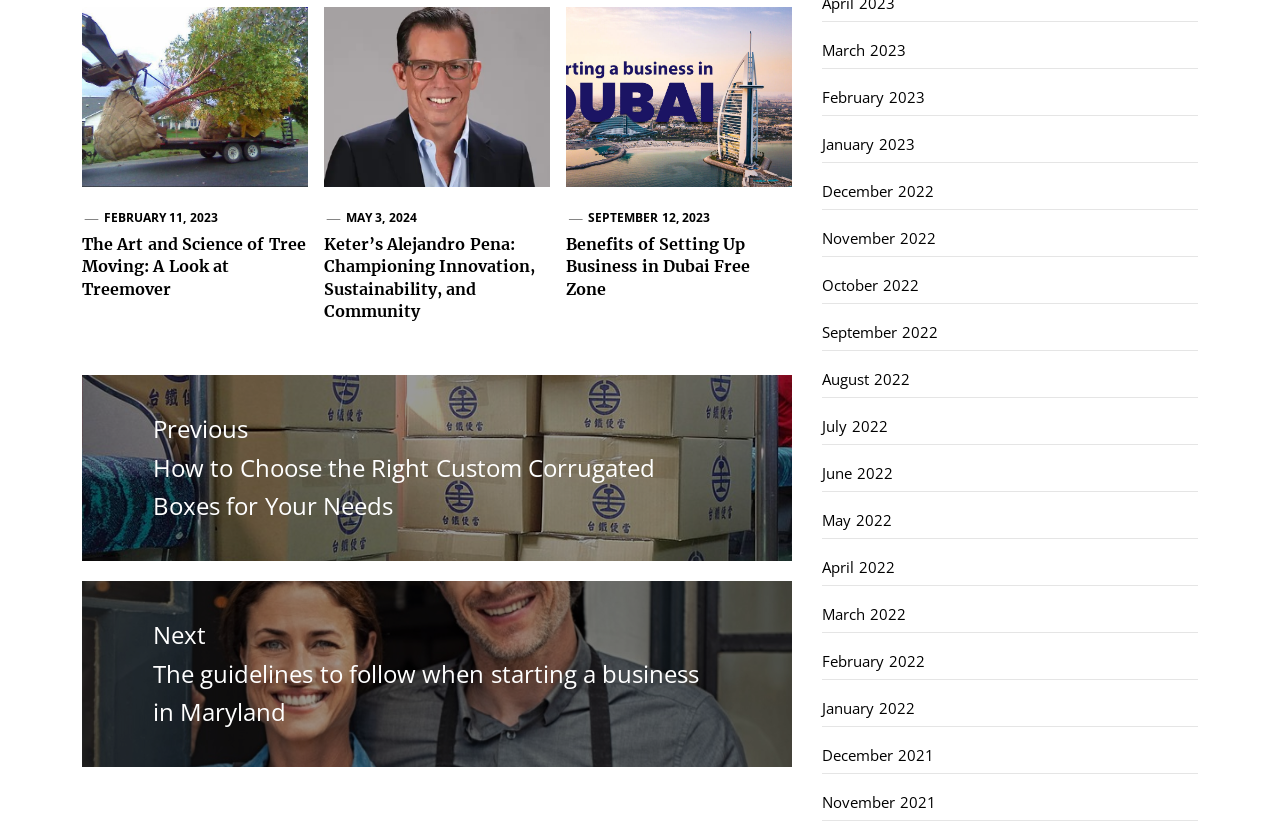Find the bounding box coordinates for the element that must be clicked to complete the instruction: "View post about Benefits of Setting Up Business in Dubai Free Zone". The coordinates should be four float numbers between 0 and 1, indicated as [left, top, right, bottom].

[0.442, 0.279, 0.619, 0.36]